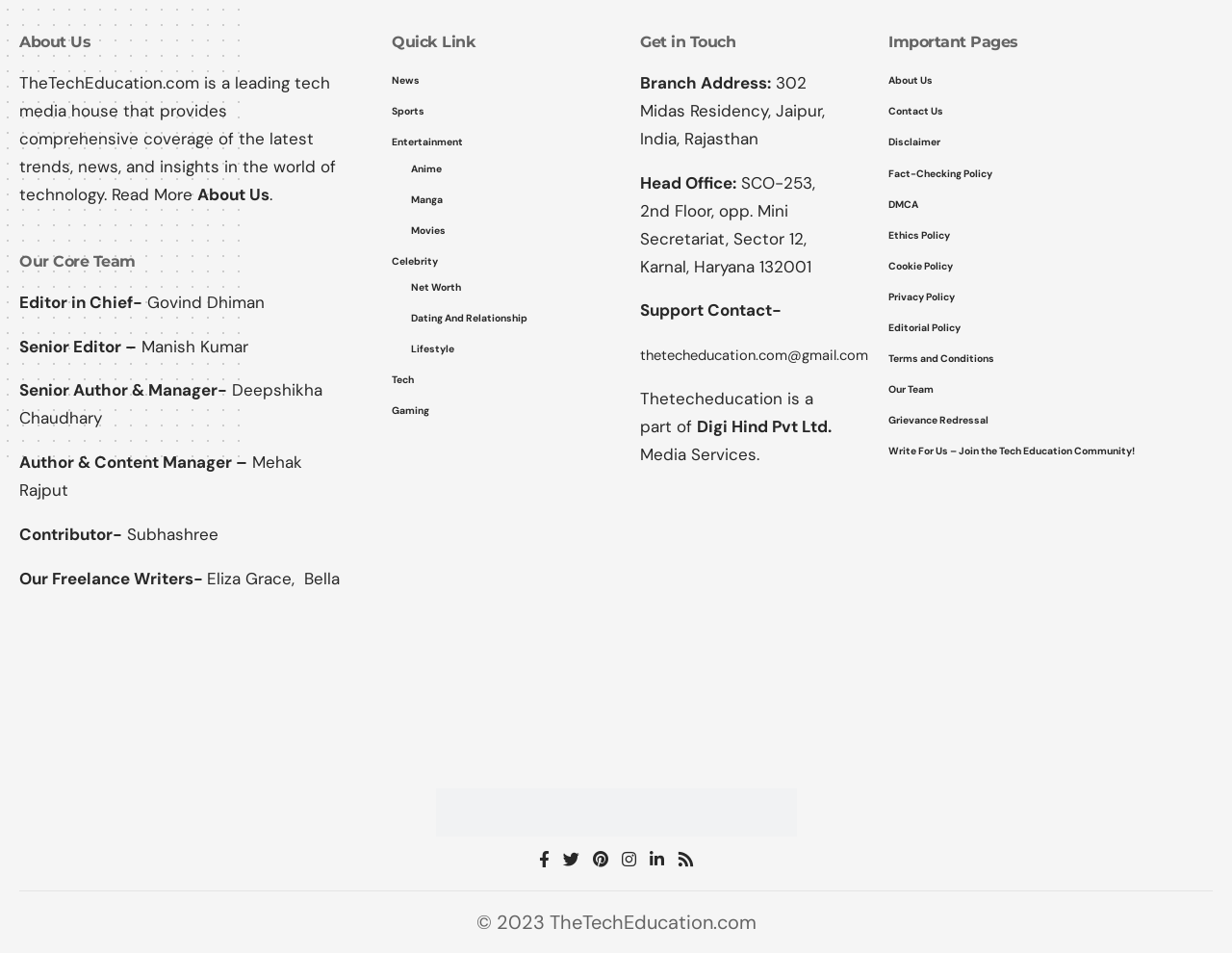Please specify the bounding box coordinates of the clickable section necessary to execute the following command: "Visit the News page".

[0.318, 0.073, 0.48, 0.1]